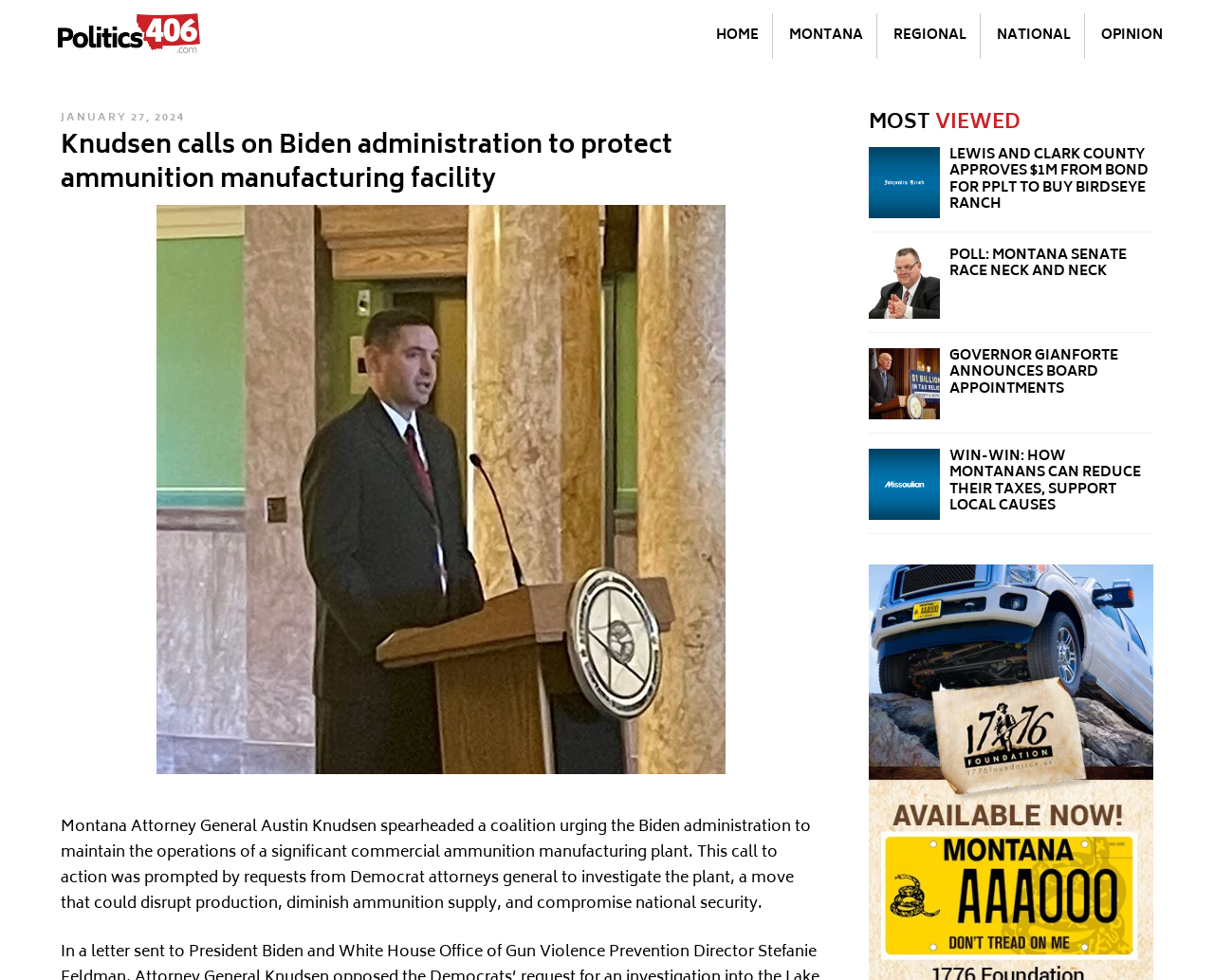What is the category of the article 'LEWIS AND CLARK COUNTY APPROVES $1M FROM BOND FOR PPLT TO BUY BIRDSEYE RANCH'?
Provide a one-word or short-phrase answer based on the image.

MOST VIEWED